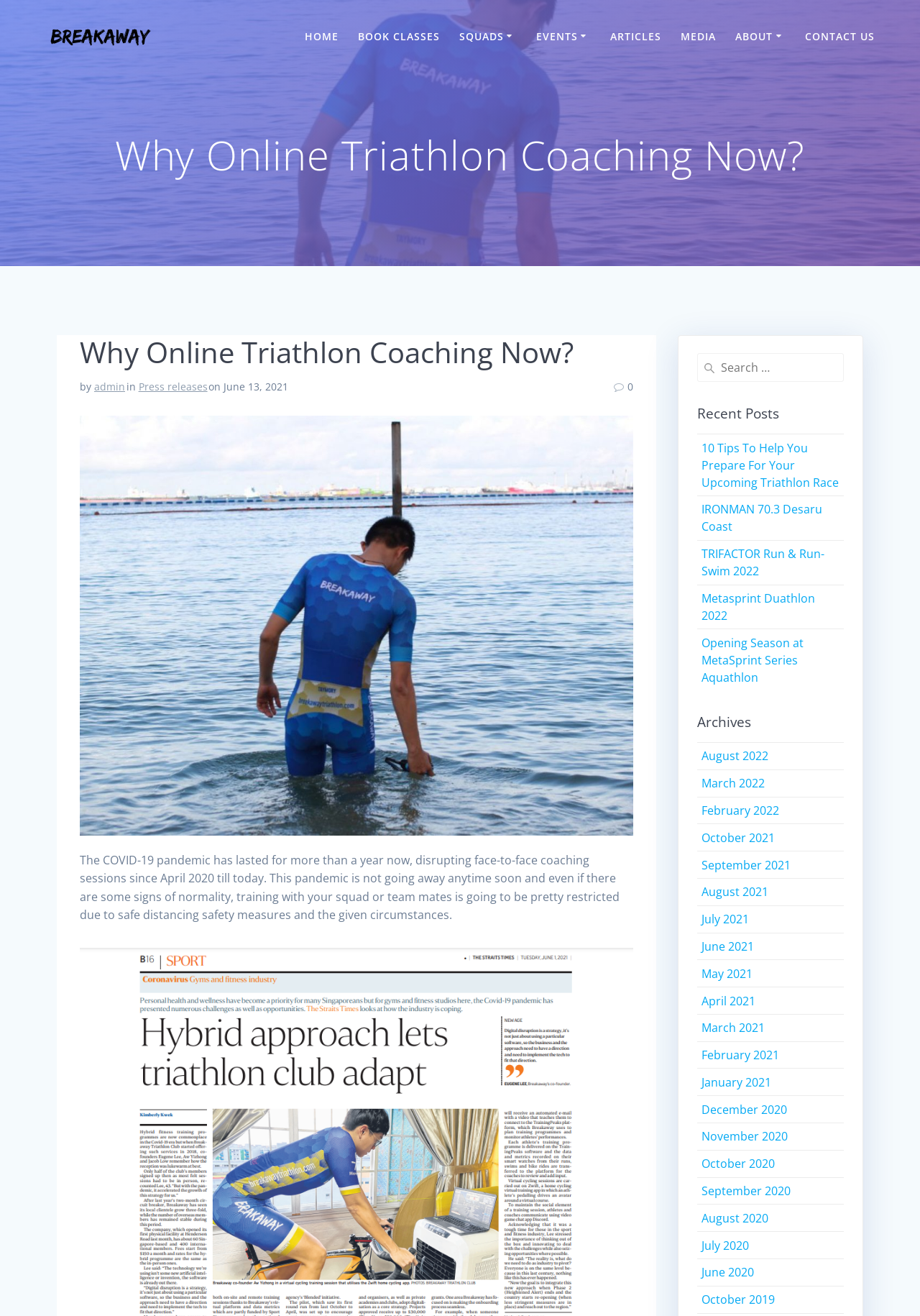Create an elaborate caption for the webpage.

The webpage is about Breakaway Multisport Club, a triathlon coaching service. At the top, there is a logo and a navigation menu with links to "HOME", "BOOK CLASSES", "SQUADS", "EVENTS", "ARTICLES", "MEDIA", "ABOUT", and "CONTACT US". 

Below the navigation menu, there are two headings with the same title "Why Online Triathlon Coaching Now?" in different font sizes. The larger heading is centered, while the smaller one is on the left side.

Following the headings, there is a paragraph of text discussing the impact of the COVID-19 pandemic on face-to-face coaching sessions and the need for online triathlon coaching. 

On the right side of the page, there is a search bar with a placeholder text "Search for:". Below the search bar, there is a section titled "Recent Posts" with five links to recent articles about triathlon races and events. 

Further down, there is a section titled "Archives" with links to monthly archives of articles from August 2022 to June 2020.